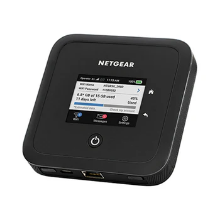What type of display does the router feature?
Answer with a single word or short phrase according to what you see in the image.

Touchscreen